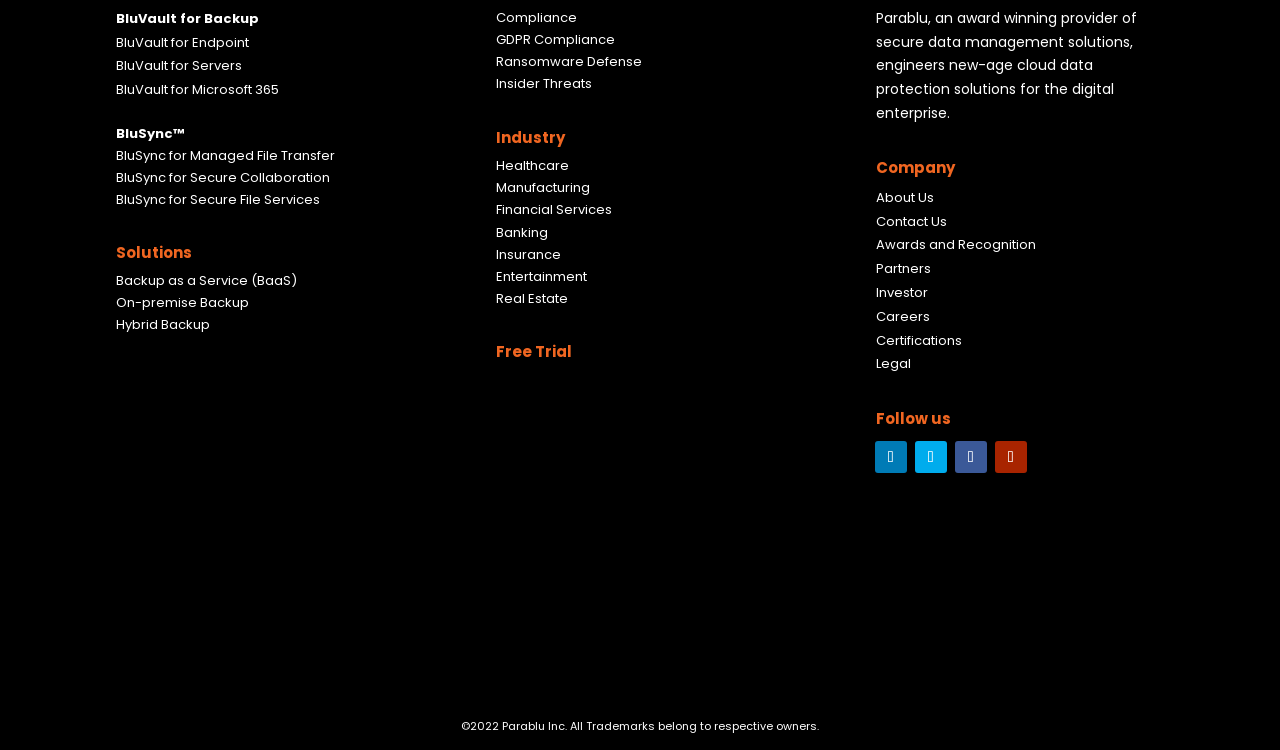What is the last link in the 'Company' section? Refer to the image and provide a one-word or short phrase answer.

Legal